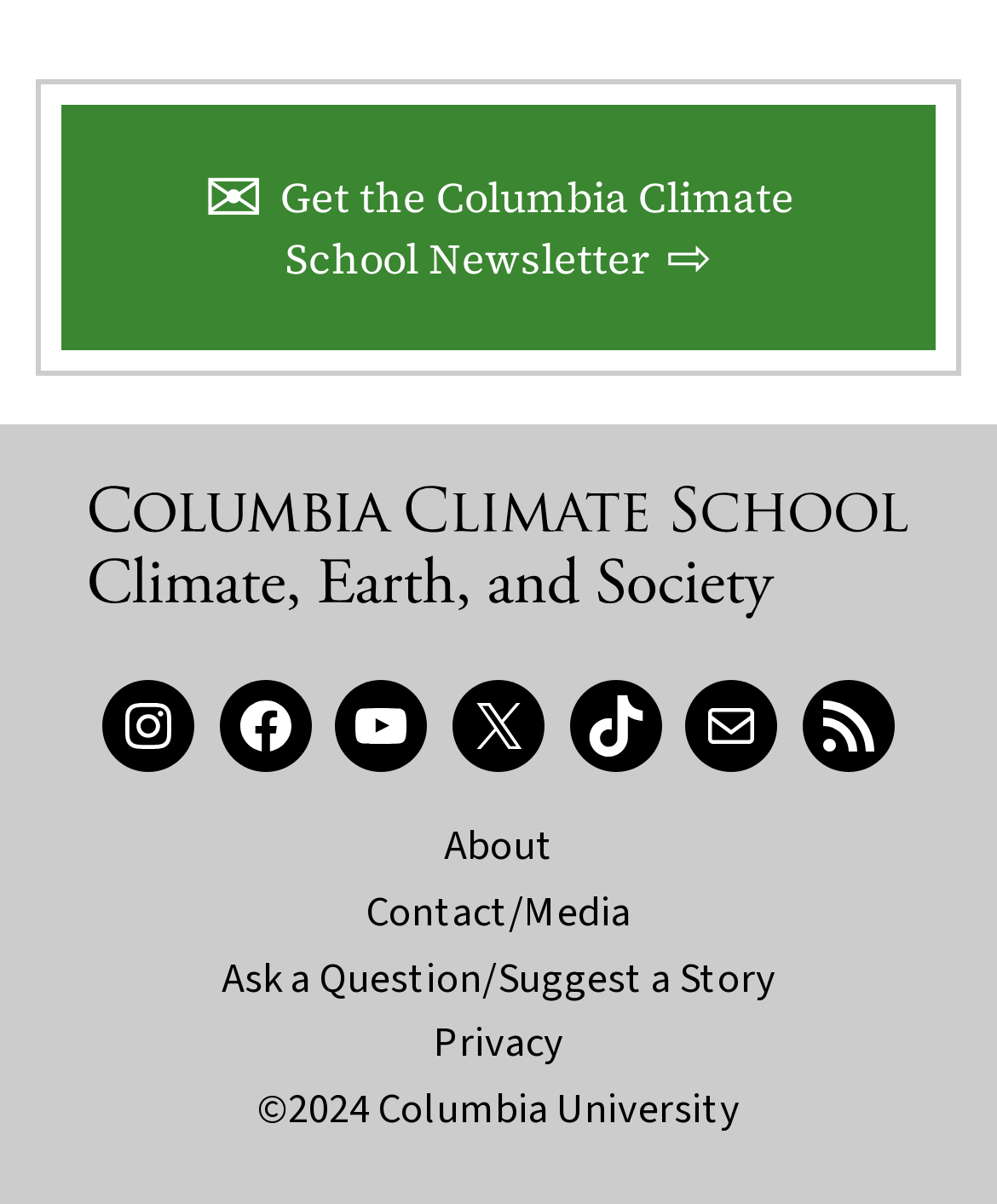Locate the bounding box coordinates of the element's region that should be clicked to carry out the following instruction: "Learn more about the Columbia Climate School". The coordinates need to be four float numbers between 0 and 1, i.e., [left, top, right, bottom].

[0.09, 0.478, 0.91, 0.526]